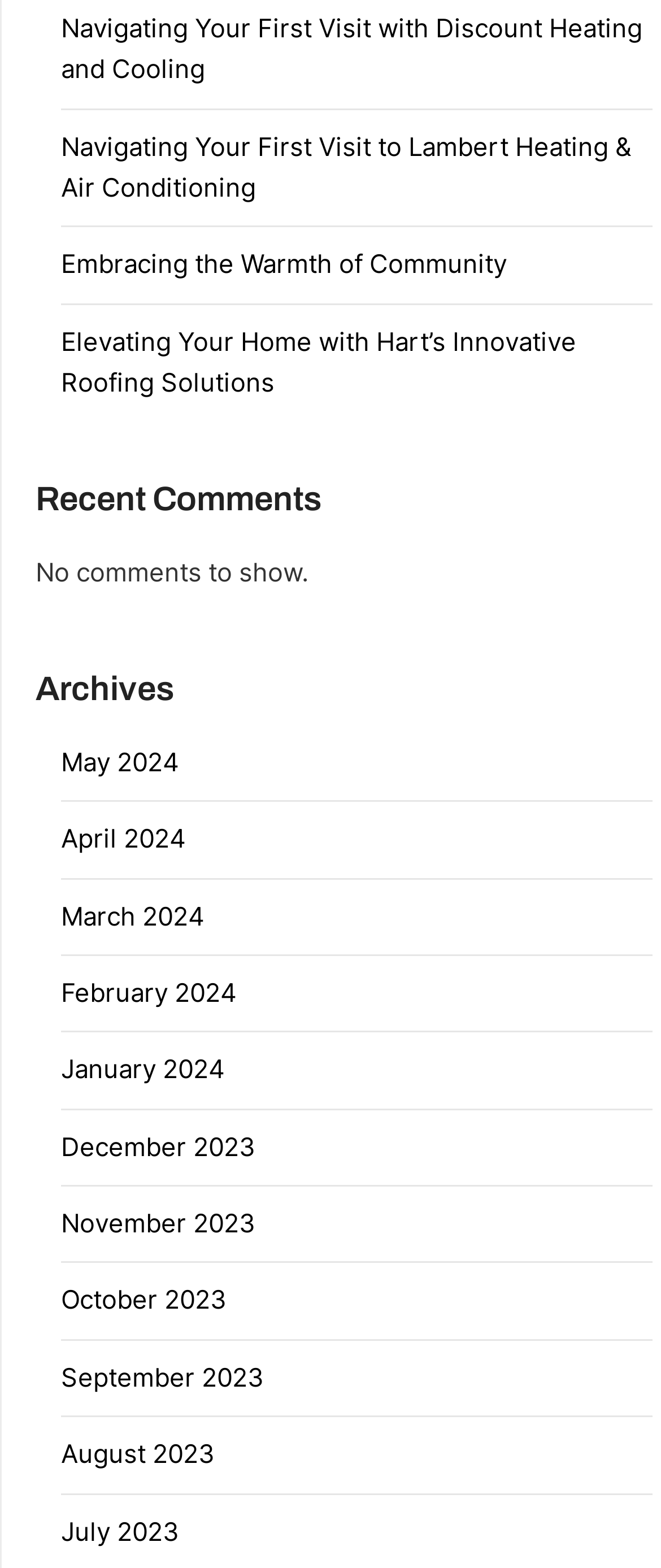What is the title of the first link? Refer to the image and provide a one-word or short phrase answer.

Navigating Your First Visit with Discount Heating and Cooling